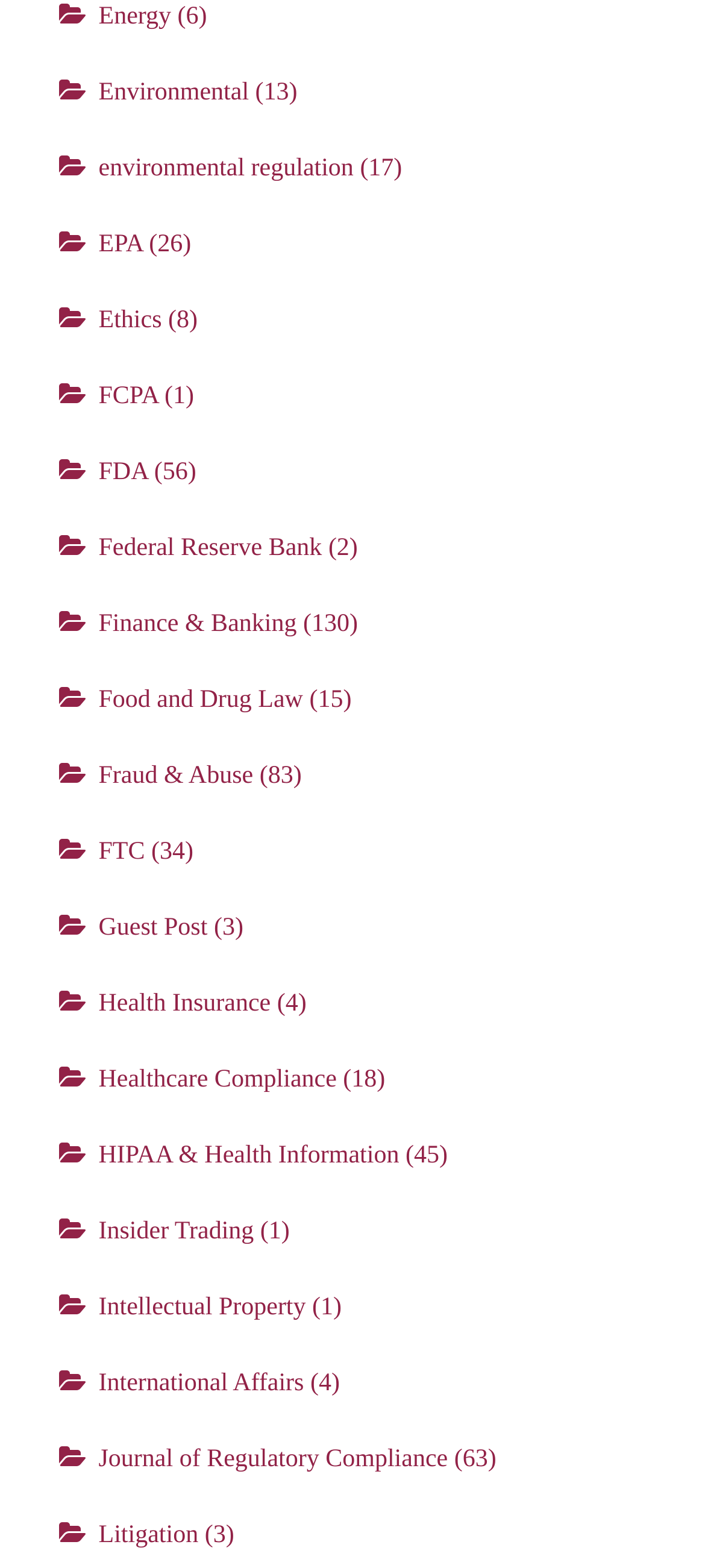Pinpoint the bounding box coordinates for the area that should be clicked to perform the following instruction: "Read about Healthcare Compliance".

[0.14, 0.681, 0.478, 0.698]